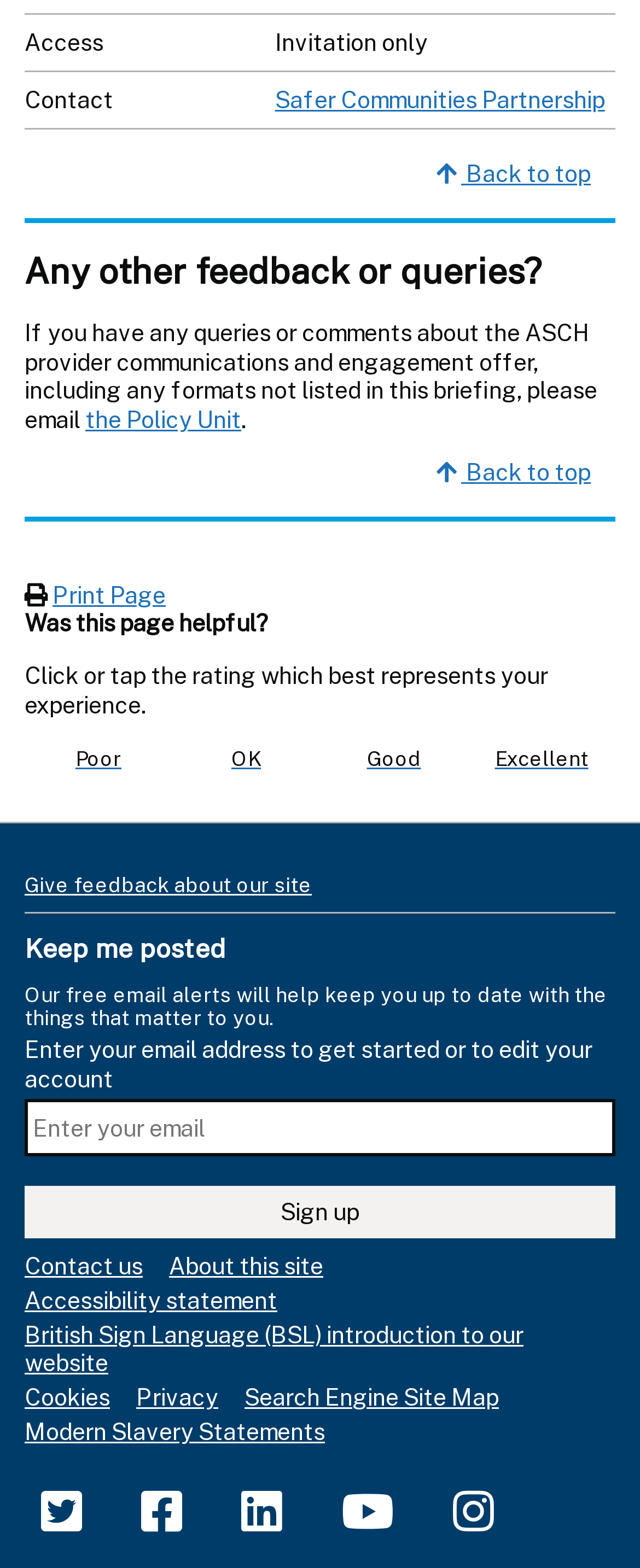Please find the bounding box coordinates of the clickable region needed to complete the following instruction: "Sign up for email alerts". The bounding box coordinates must consist of four float numbers between 0 and 1, i.e., [left, top, right, bottom].

[0.038, 0.757, 0.962, 0.79]